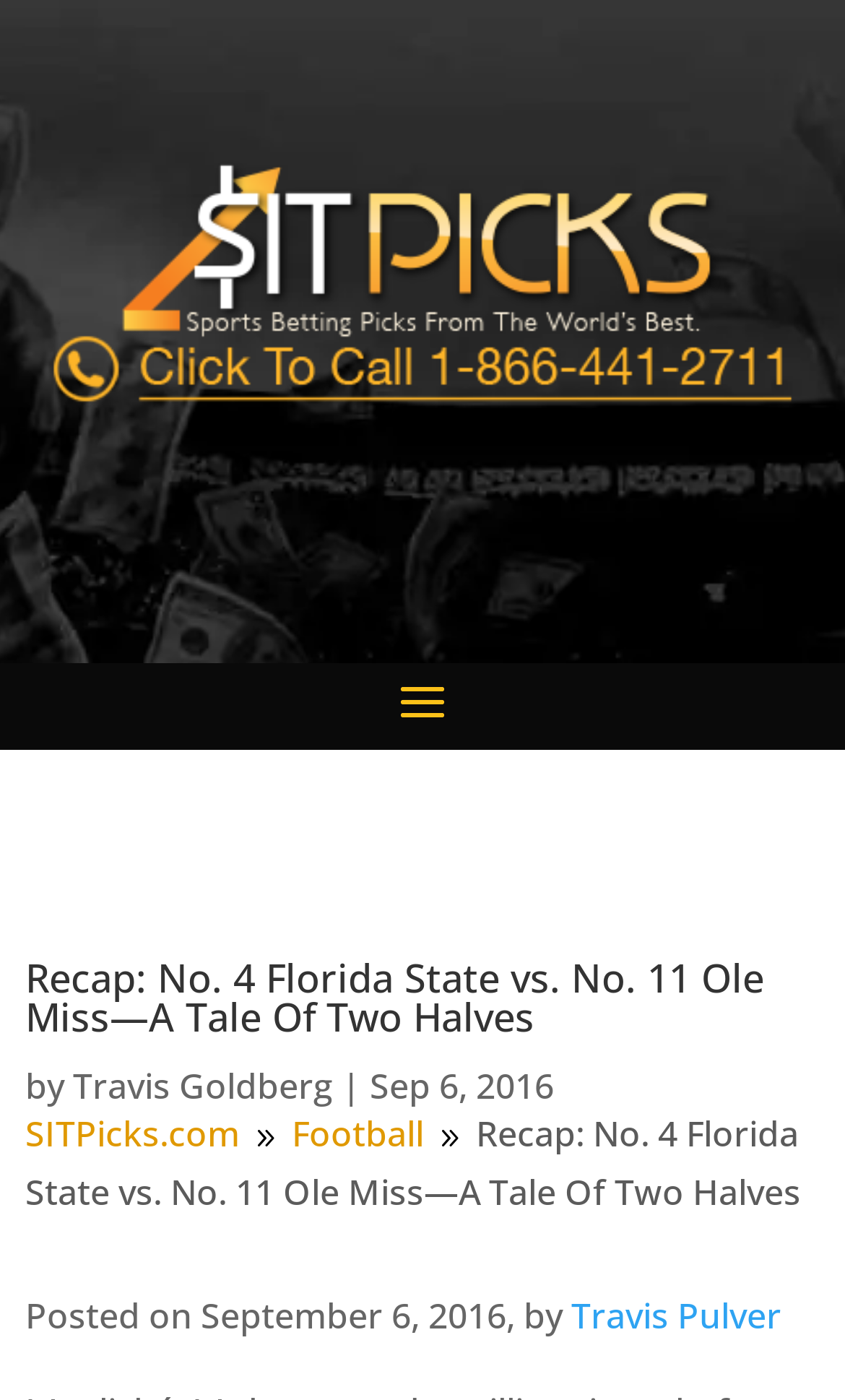Who wrote the recap article?
Look at the image and respond with a one-word or short-phrase answer.

Travis Goldberg